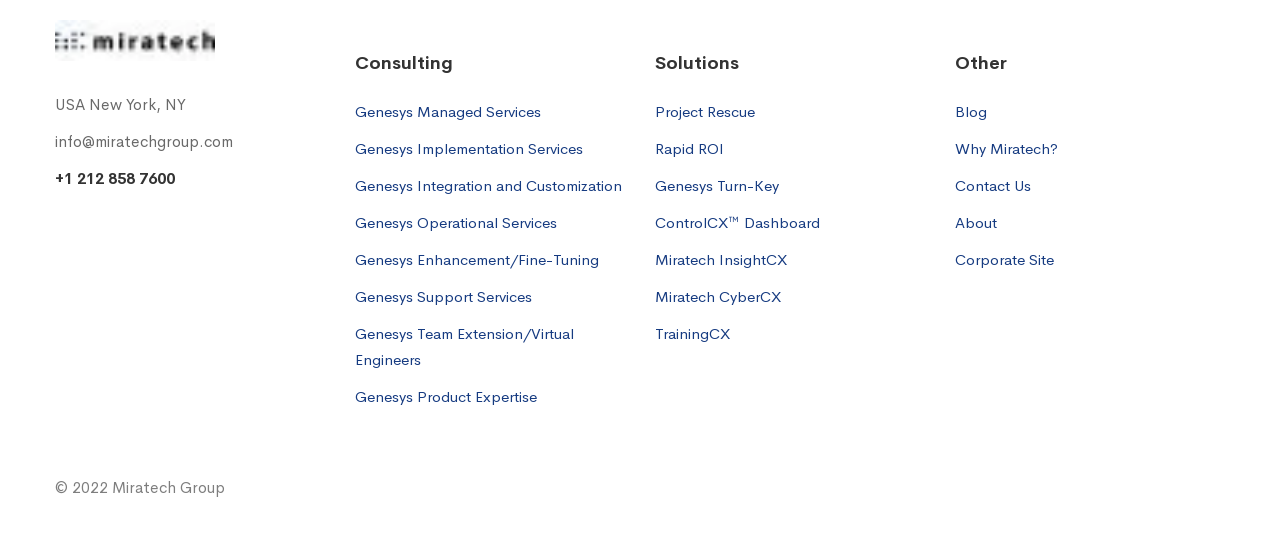Identify the bounding box coordinates of the part that should be clicked to carry out this instruction: "Visit the Blog".

[0.746, 0.178, 0.771, 0.225]